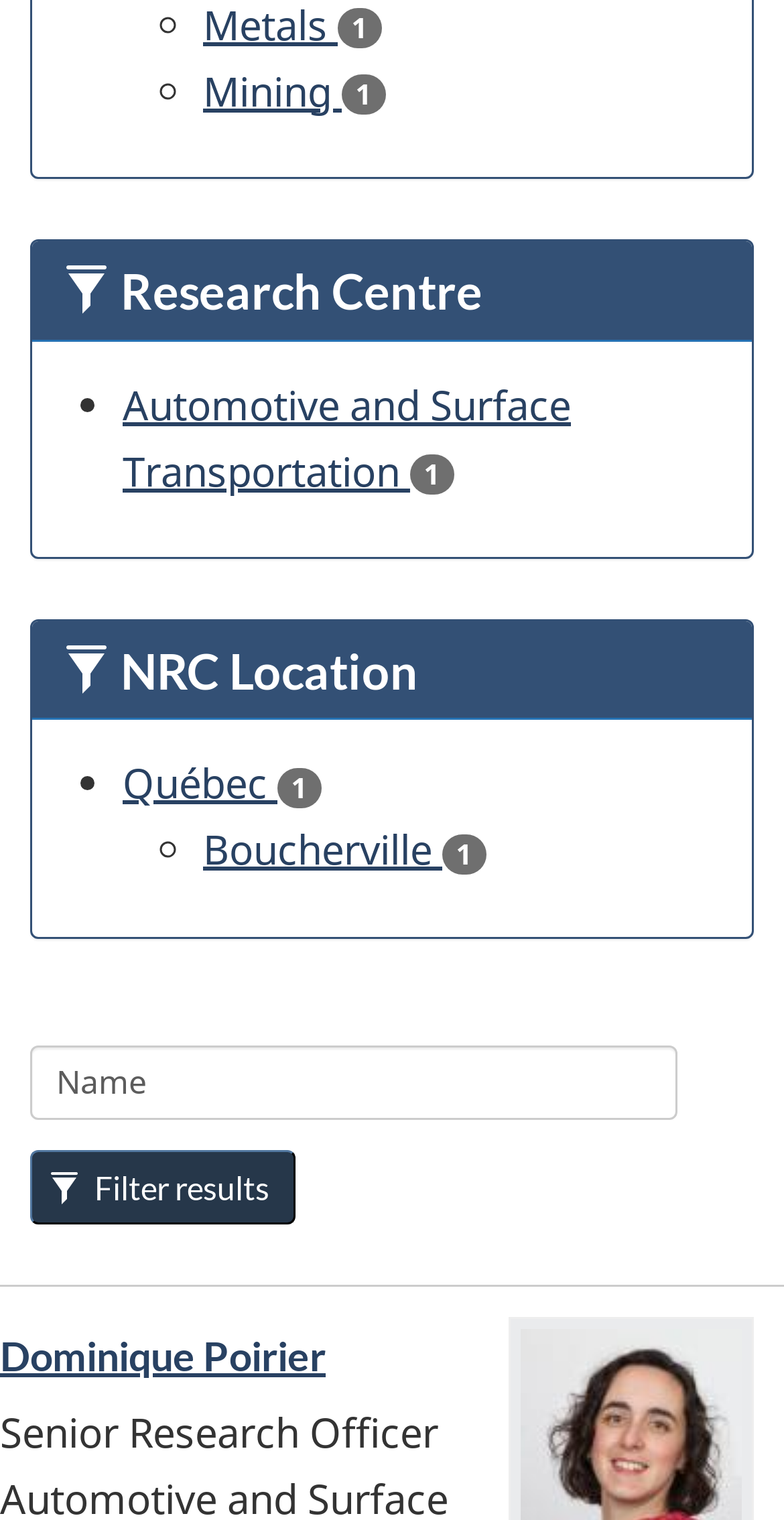Use a single word or phrase to answer the question: 
What is the purpose of the button?

Filter results